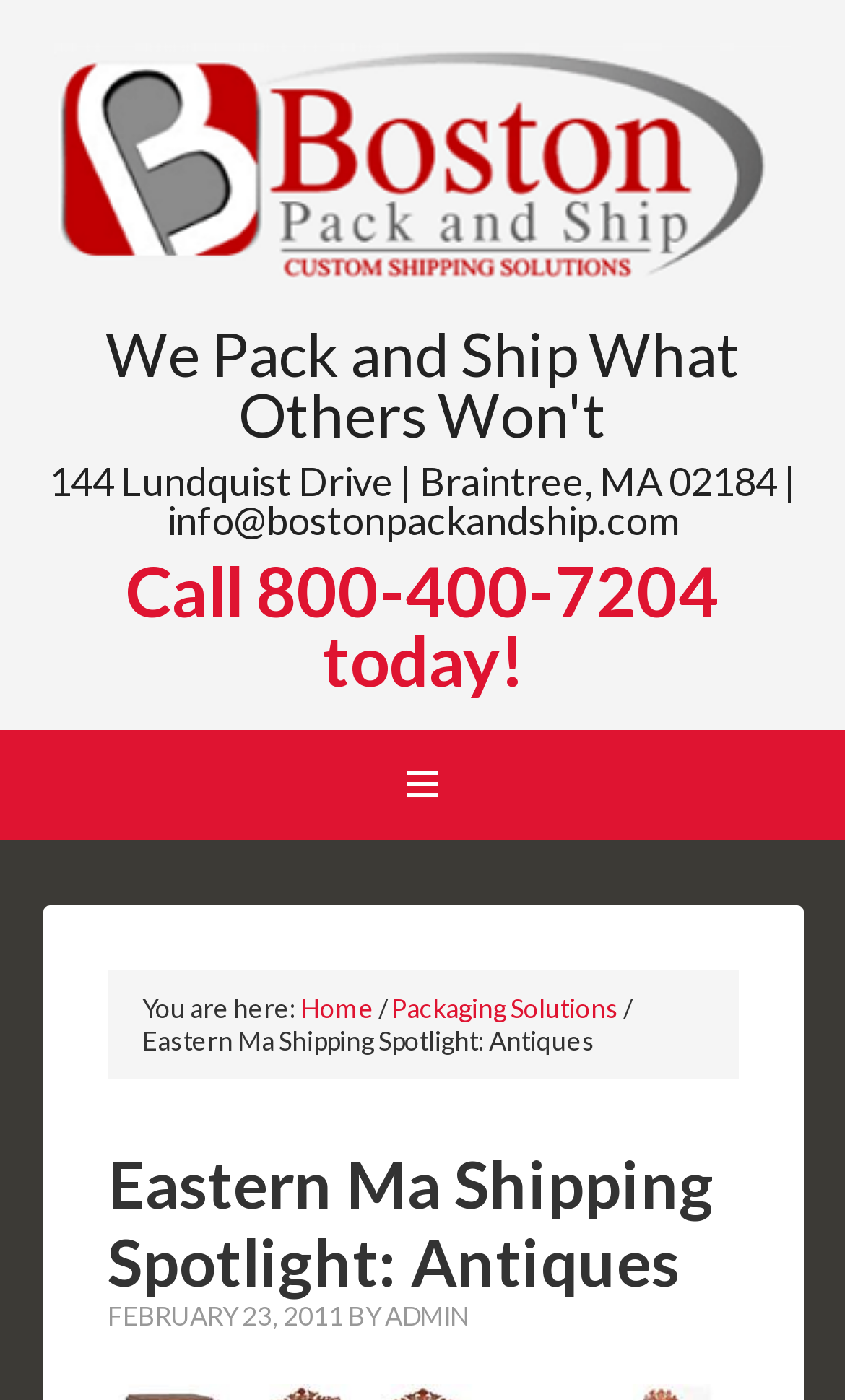Please determine the heading text of this webpage.

Eastern Ma Shipping Spotlight: Antiques